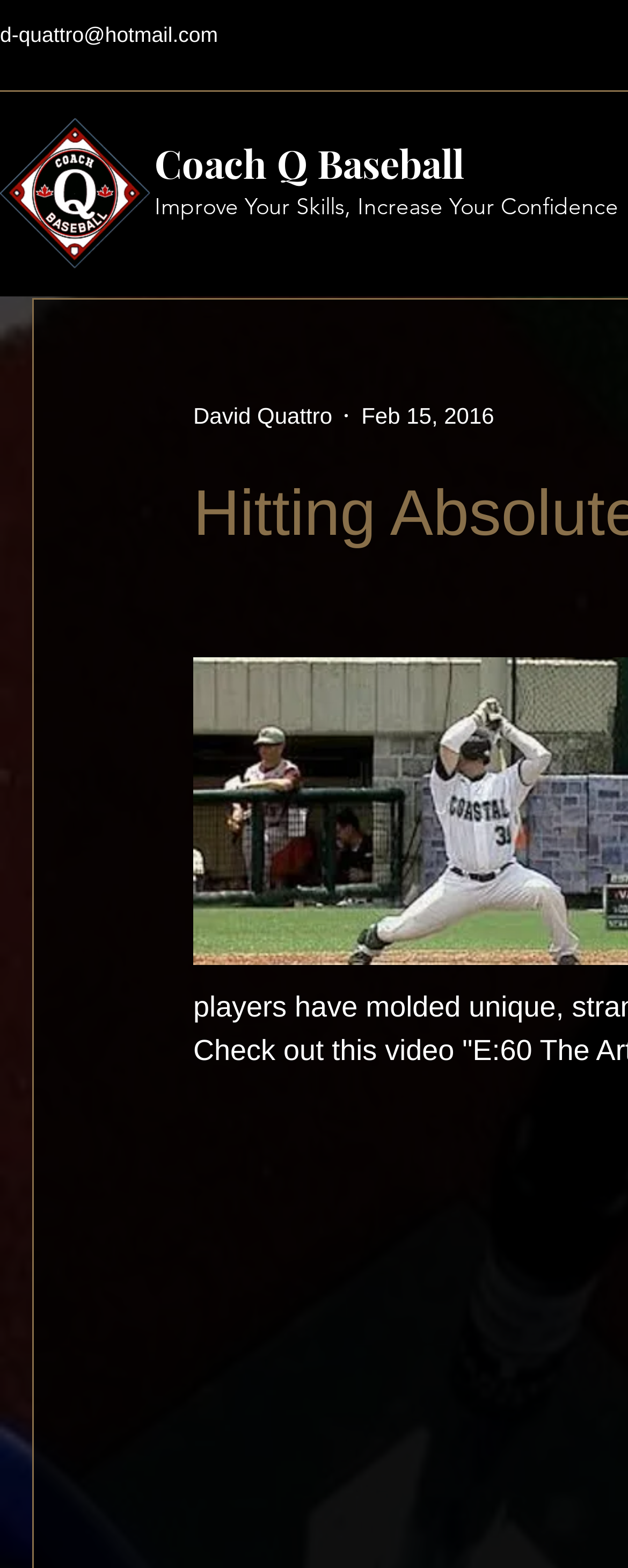Find the bounding box of the web element that fits this description: "d-quattro@hotmail.com".

[0.0, 0.015, 0.347, 0.03]